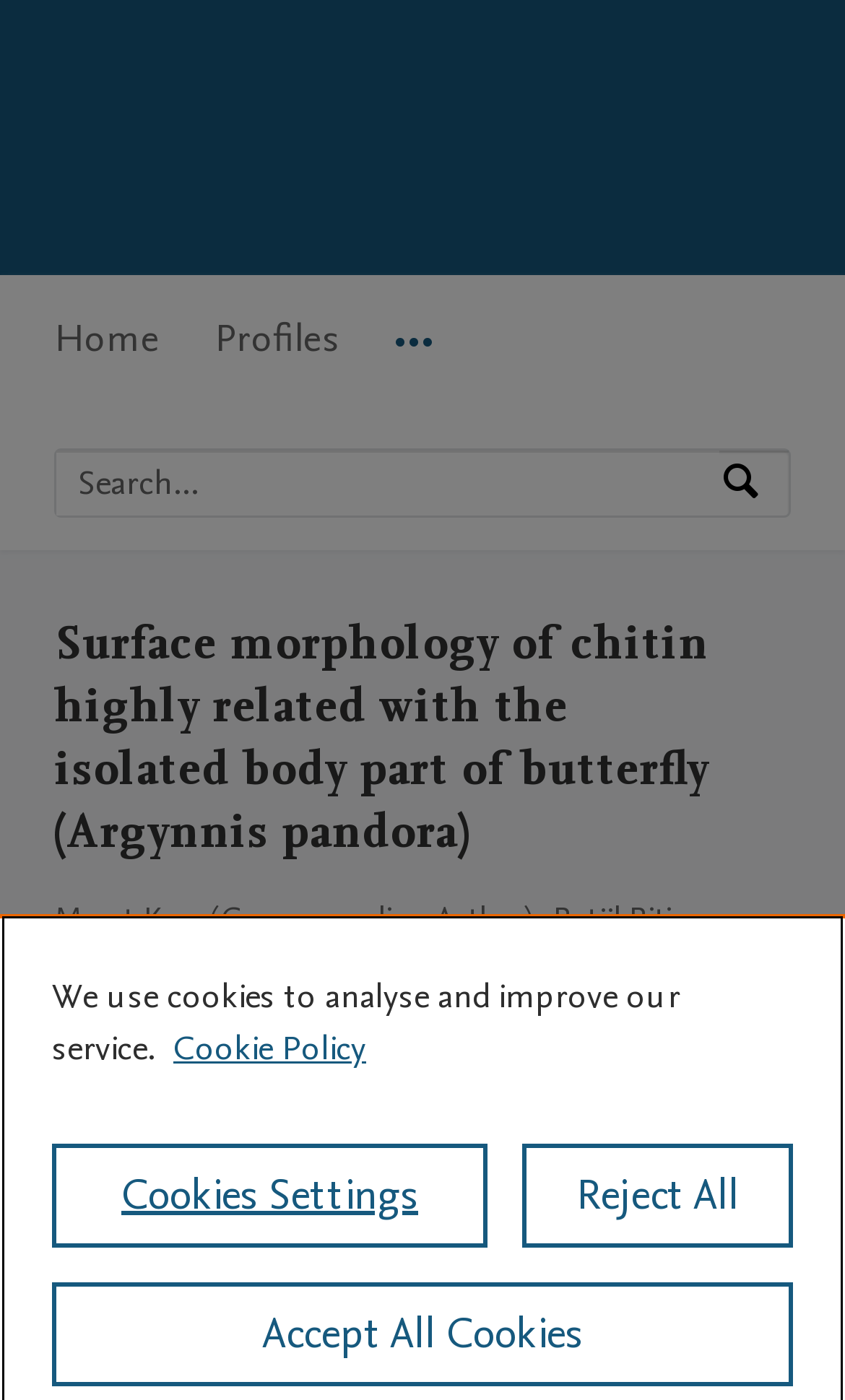What is the affiliation of Murat Kaya?
Look at the image and provide a short answer using one word or a phrase.

Not provided